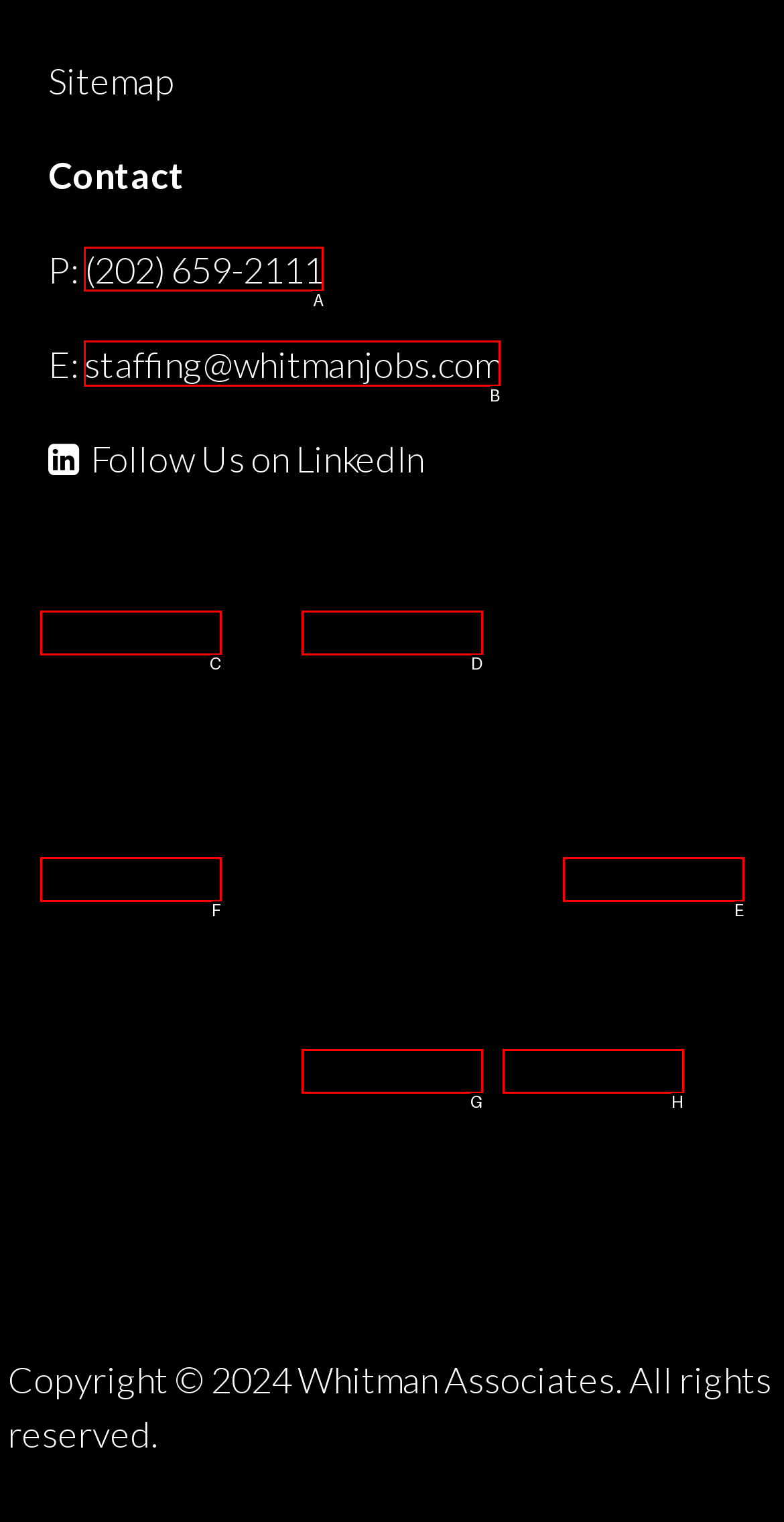Tell me which one HTML element I should click to complete the following task: Send email to staffing@whitmanjobs.com Answer with the option's letter from the given choices directly.

B